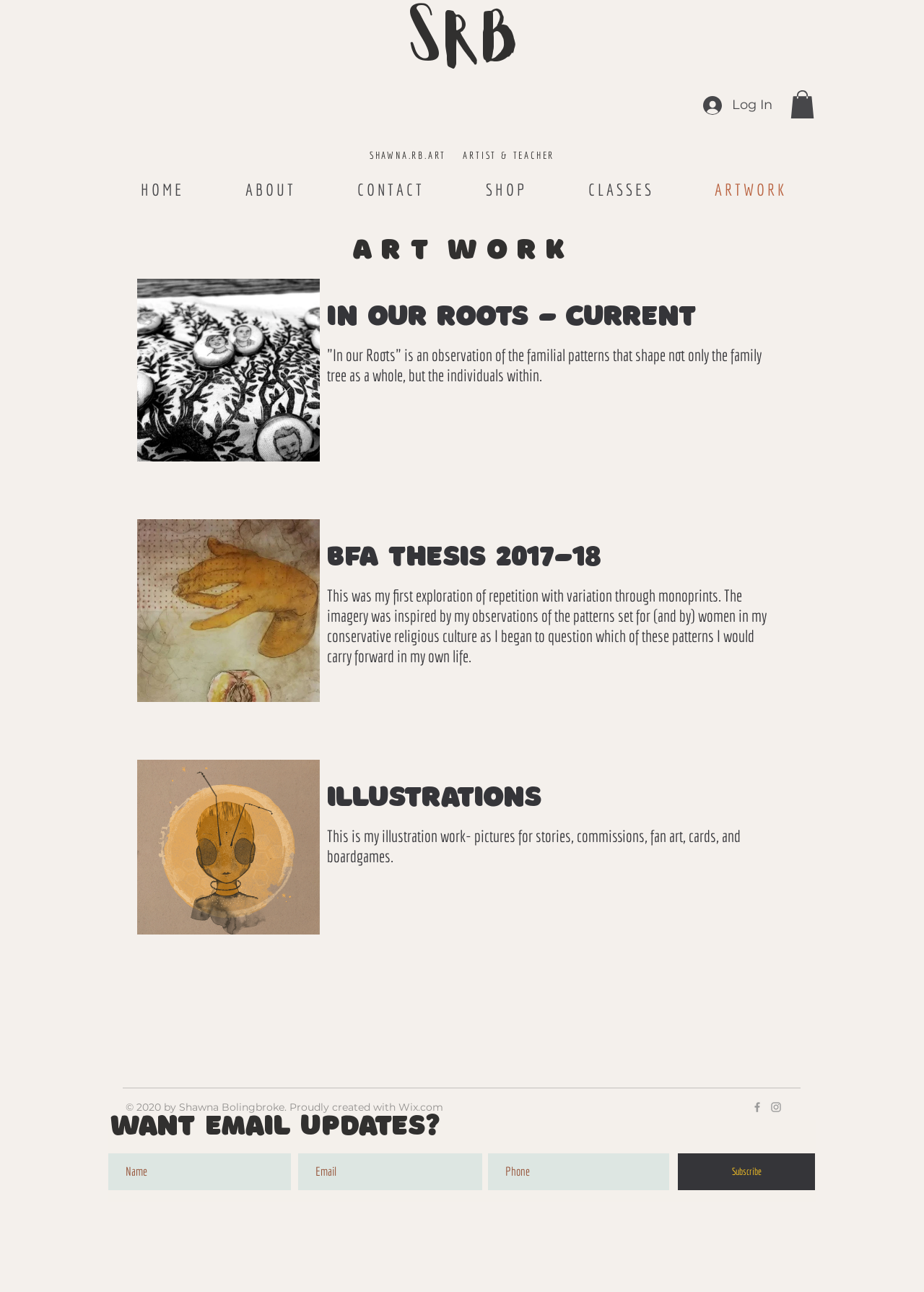Please locate the clickable area by providing the bounding box coordinates to follow this instruction: "Navigate to the ABOUT page".

[0.23, 0.133, 0.352, 0.161]